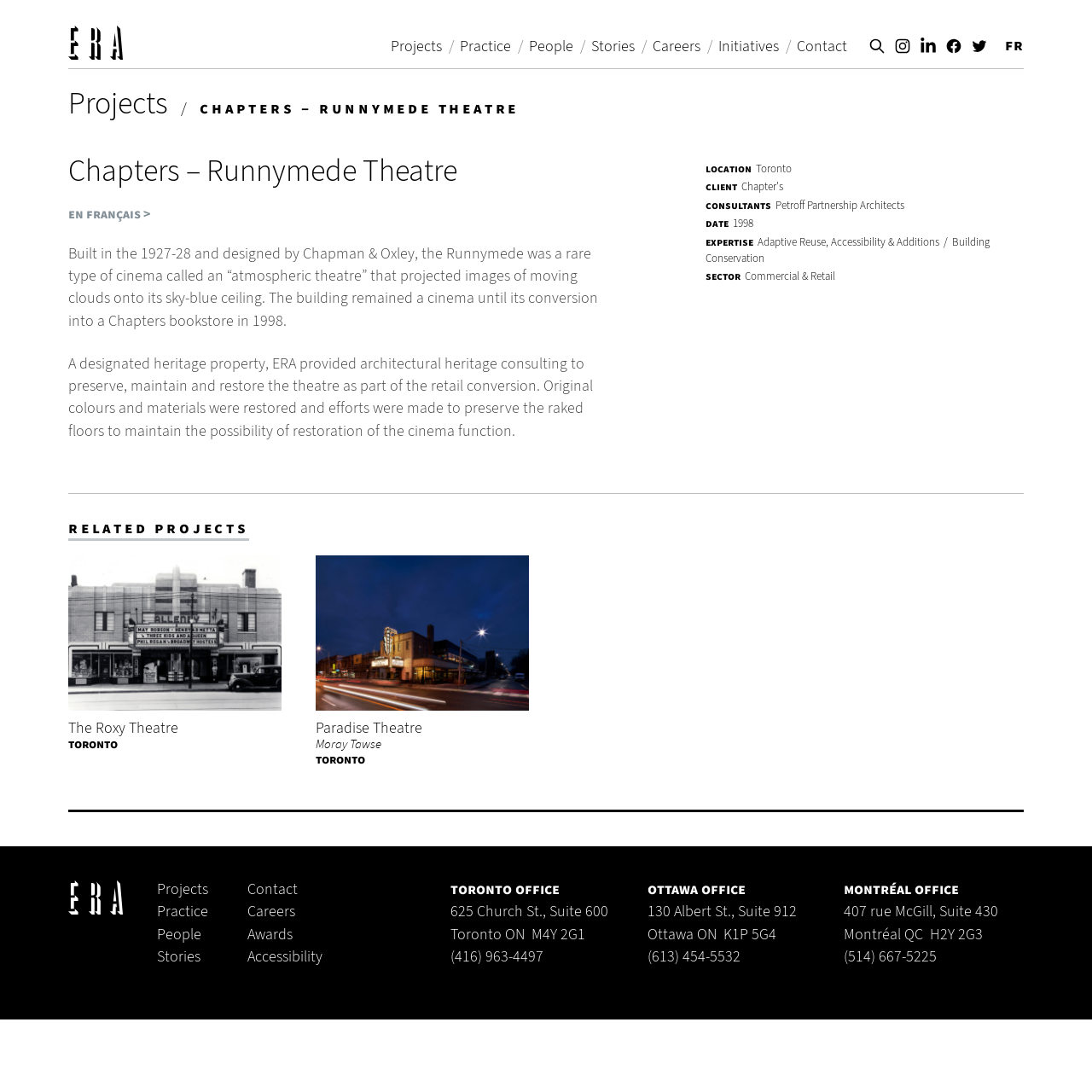What is the location of the project? Using the information from the screenshot, answer with a single word or phrase.

Toronto